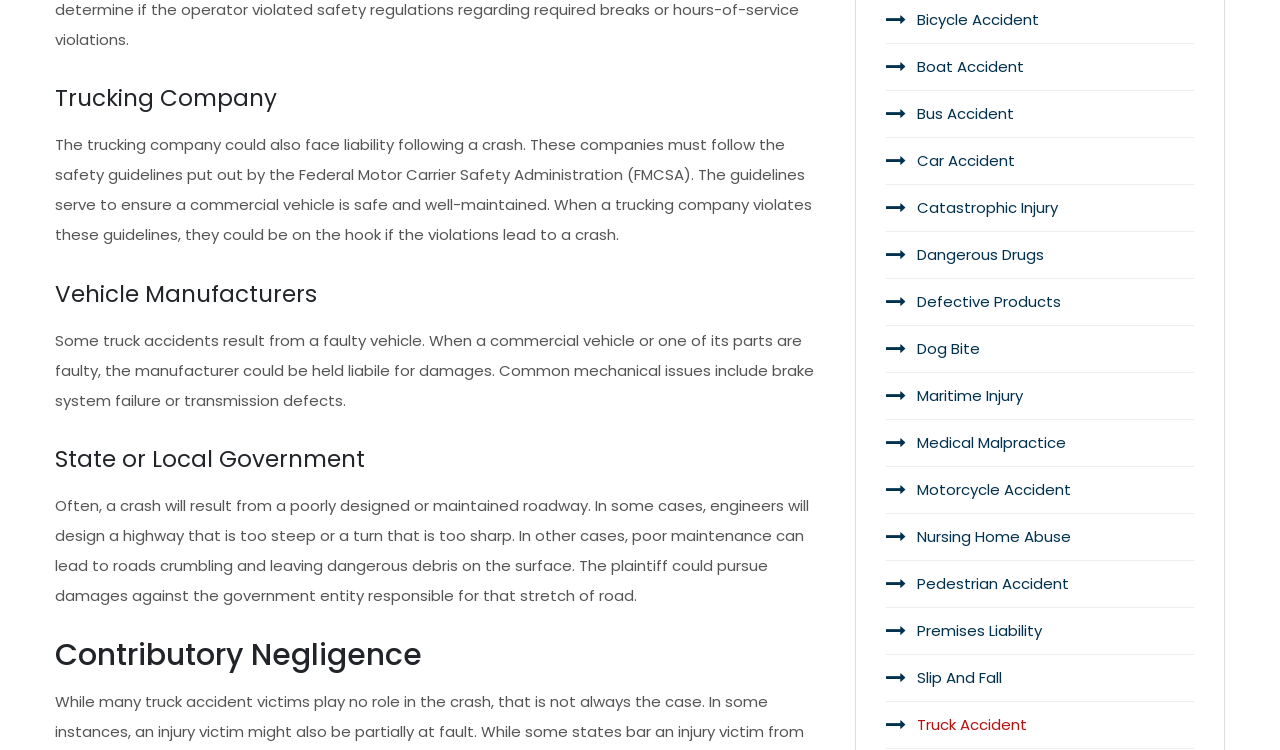Answer the question below with a single word or a brief phrase: 
What is the main topic of the webpage?

Accidents and liability